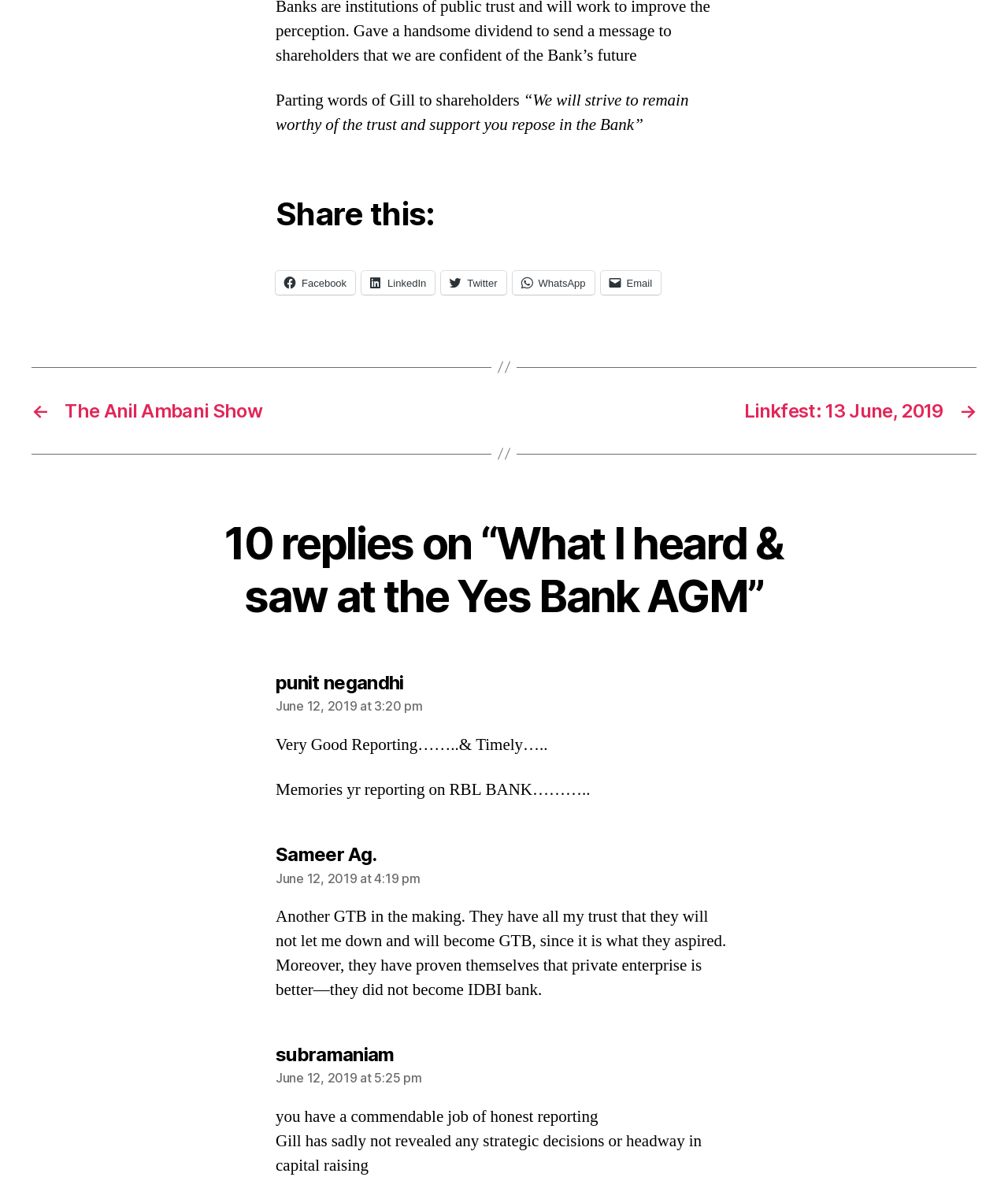Identify the bounding box coordinates for the region of the element that should be clicked to carry out the instruction: "View the replies on 'What I heard & saw at the Yes Bank AGM'". The bounding box coordinates should be four float numbers between 0 and 1, i.e., [left, top, right, bottom].

[0.188, 0.439, 0.812, 0.529]